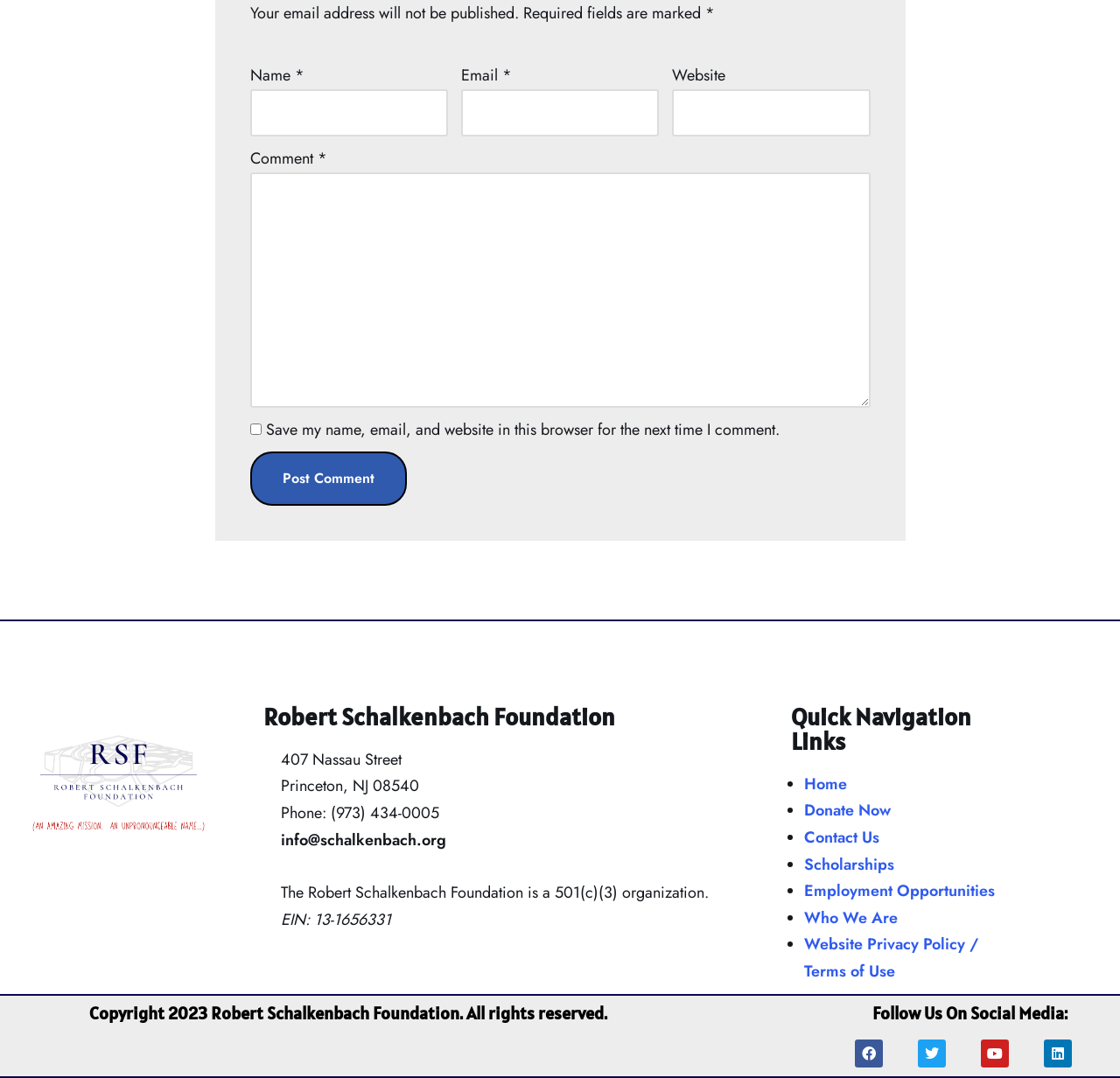Specify the bounding box coordinates of the region I need to click to perform the following instruction: "Visit the Home page". The coordinates must be four float numbers in the range of 0 to 1, i.e., [left, top, right, bottom].

[0.718, 0.717, 0.756, 0.738]